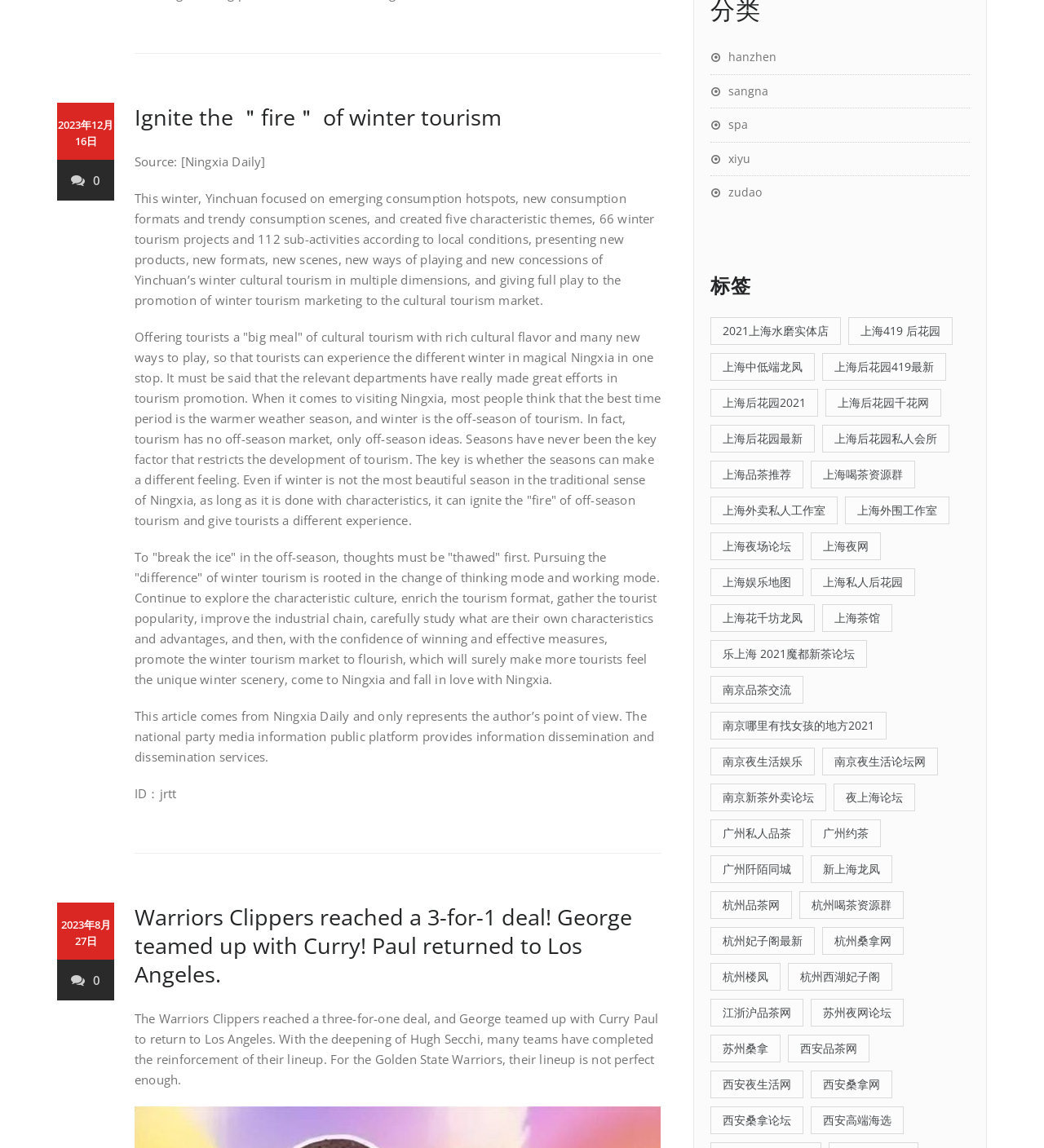What is the date mentioned in the first article?
Answer the question based on the image using a single word or a brief phrase.

2023年12月16日